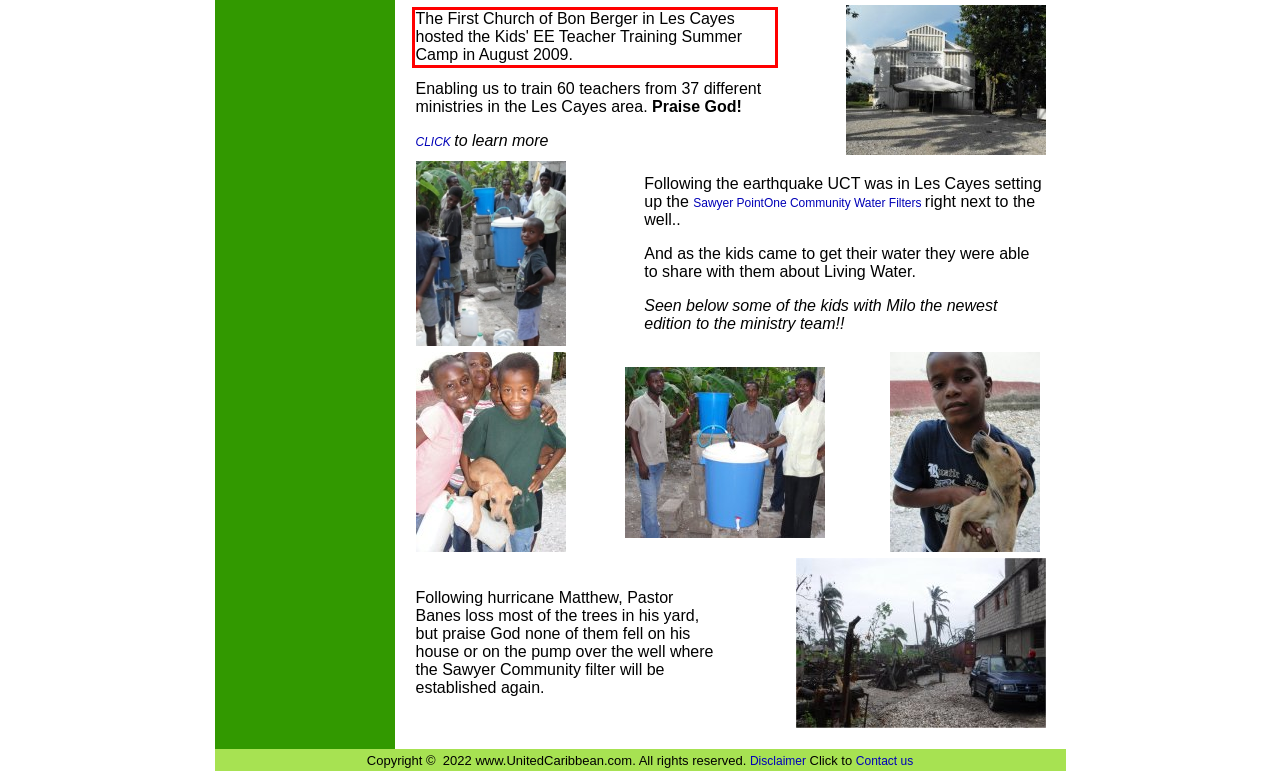Examine the webpage screenshot and use OCR to recognize and output the text within the red bounding box.

The First Church of Bon Berger in Les Cayes hosted the Kids' EE Teacher Training Summer Camp in August 2009.